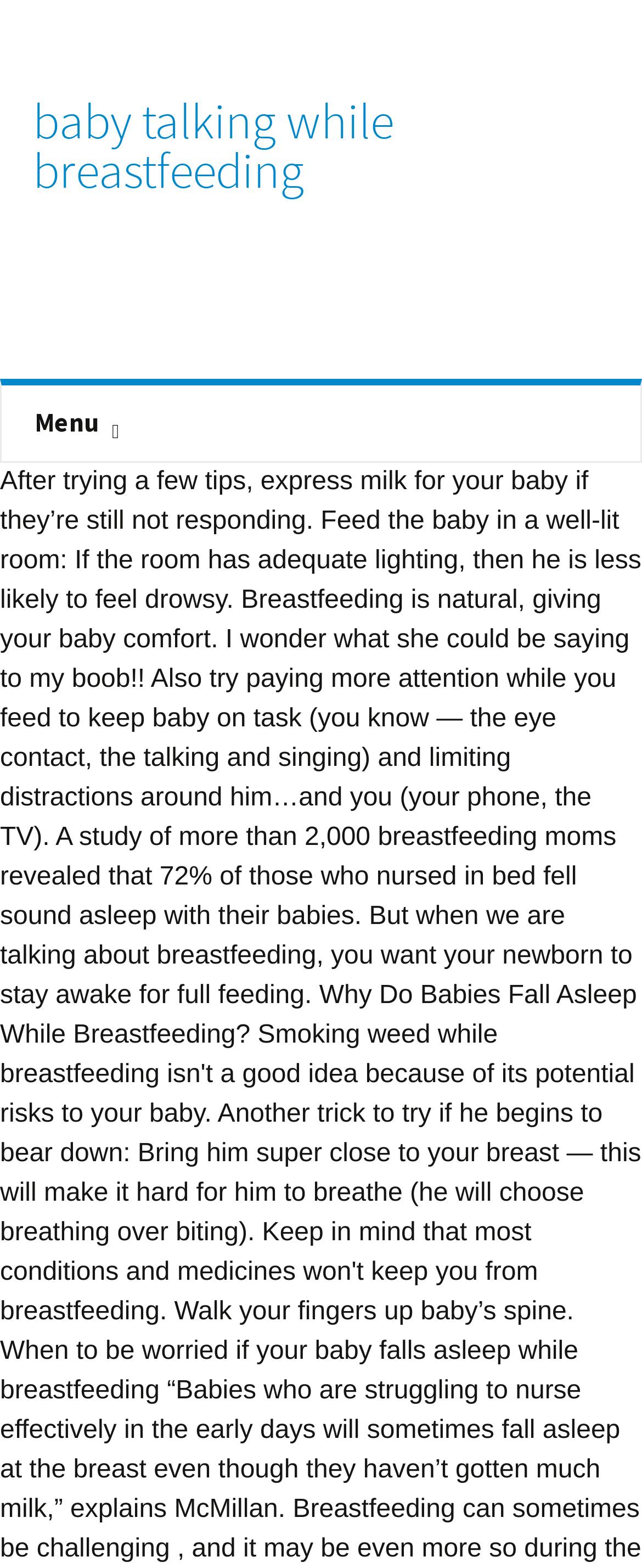Determine the bounding box of the UI element mentioned here: "Menu". The coordinates must be in the format [left, top, right, bottom] with values ranging from 0 to 1.

None